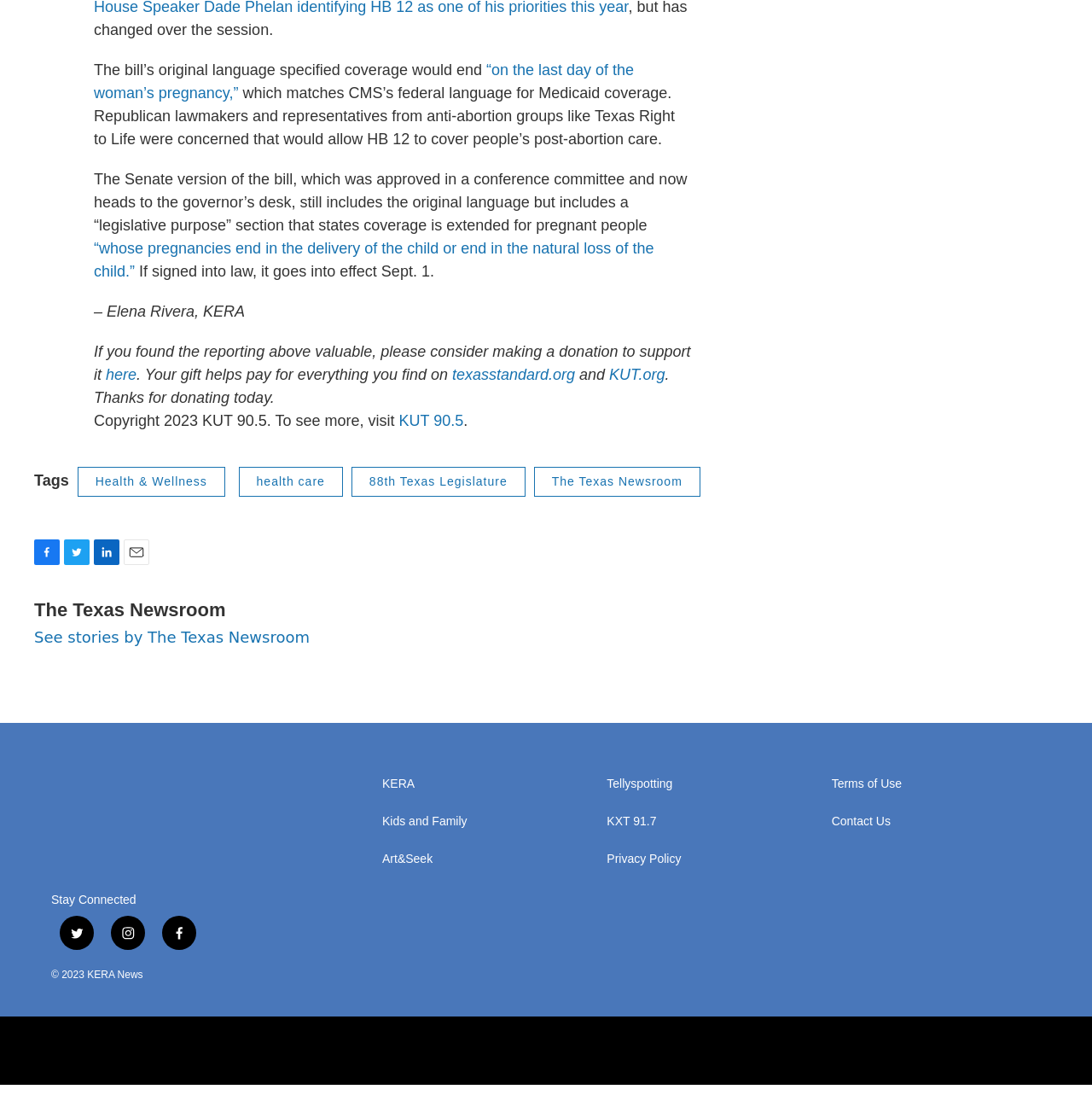Find the bounding box coordinates of the area to click in order to follow the instruction: "Click on the link to read more about Health & Wellness".

[0.071, 0.439, 0.206, 0.466]